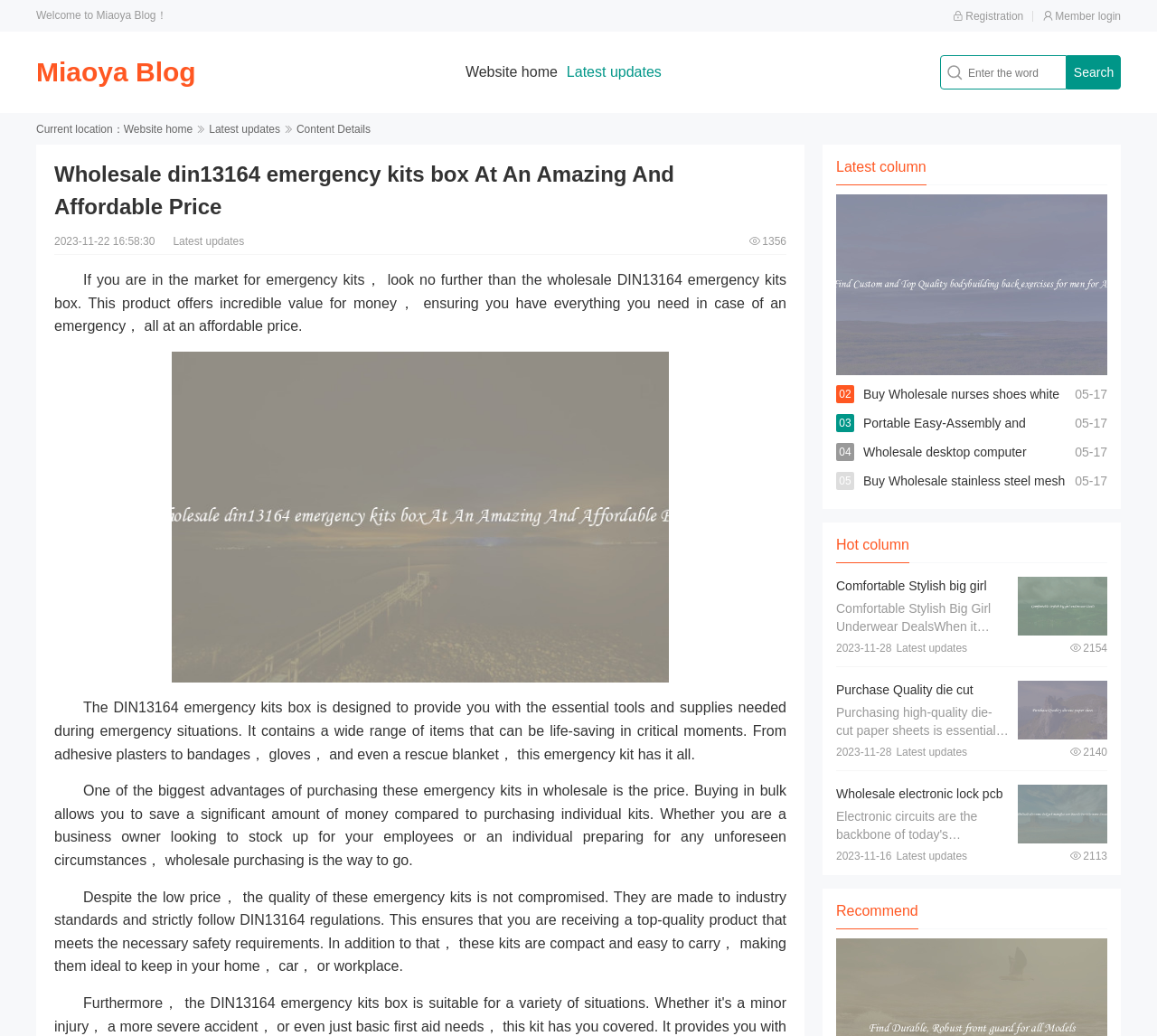Utilize the details in the image to thoroughly answer the following question: What is the category of the 'Comfortable Stylish big girl underwear' article?

The category of the article can be found above the article title, where it says 'Hot column'.